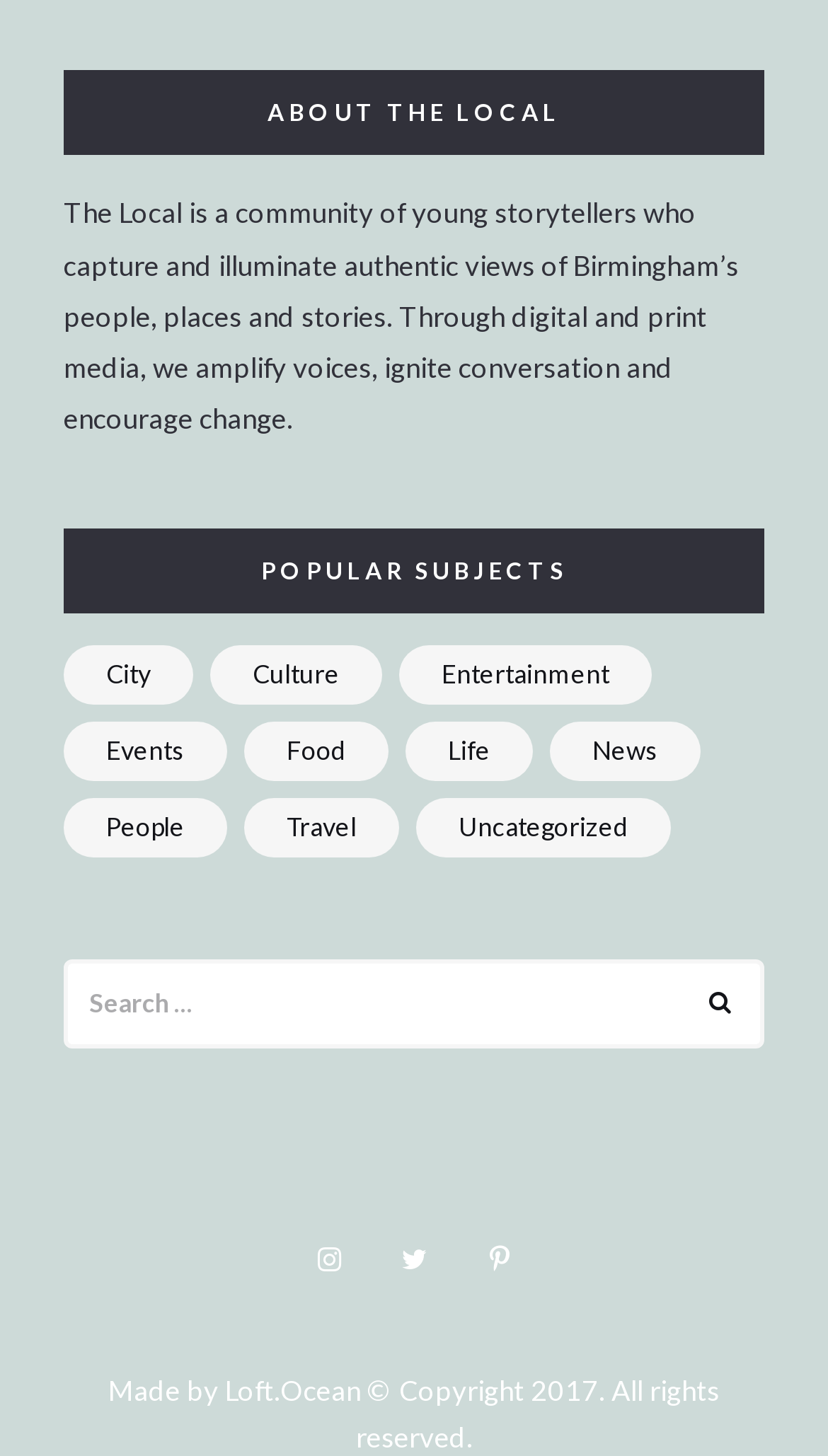Determine the bounding box coordinates of the clickable element to complete this instruction: "Follow on Instagram". Provide the coordinates in the format of four float numbers between 0 and 1, [left, top, right, bottom].

[0.359, 0.844, 0.436, 0.887]